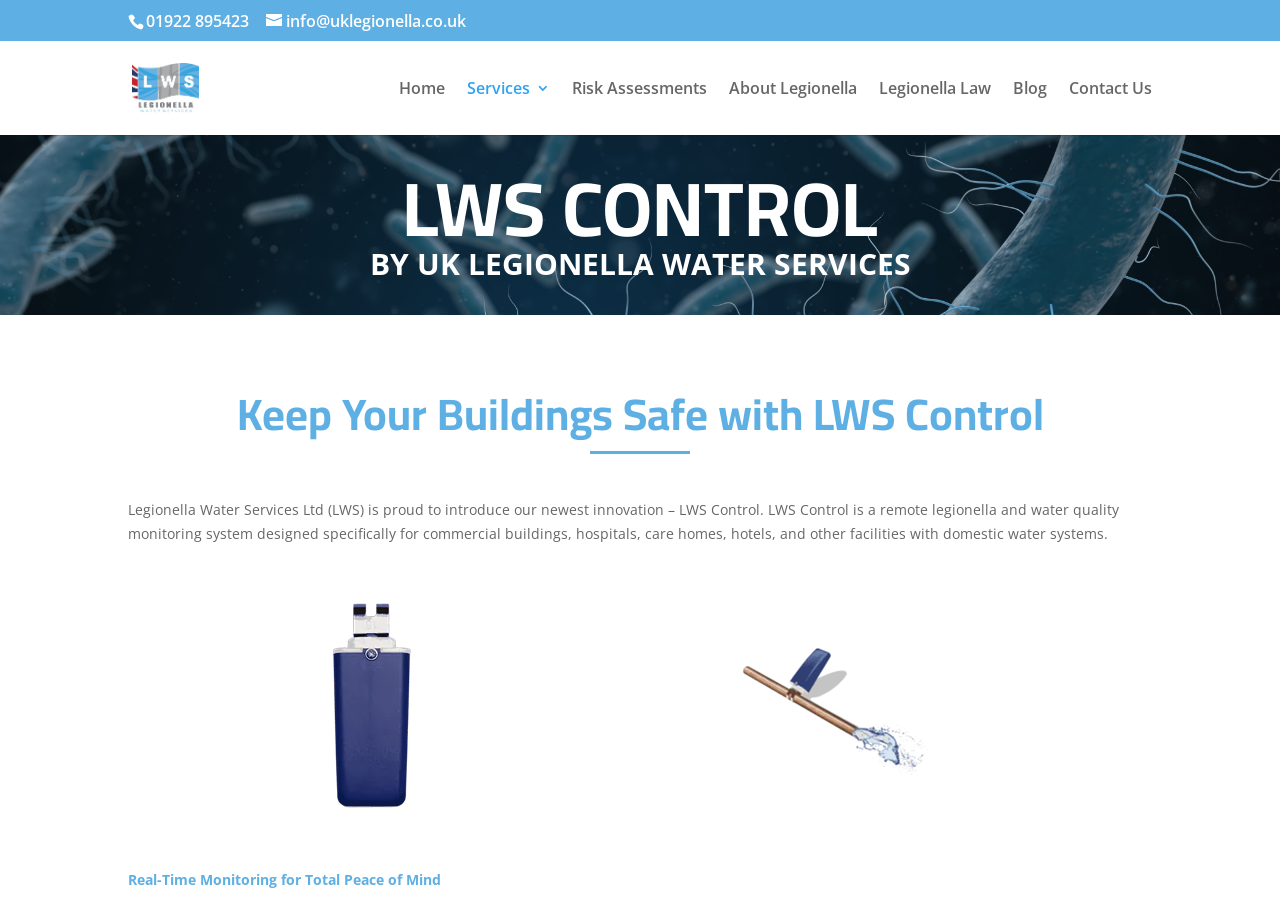Utilize the information from the image to answer the question in detail:
What is the name of the company that introduced LWS Control?

The company name can be found in the static text element with the bounding box coordinates [0.1, 0.554, 0.874, 0.602], which describes LWS Control as a remote legionella and water quality monitoring system designed specifically for commercial buildings, hospitals, care homes, hotels, and other facilities with domestic water systems.